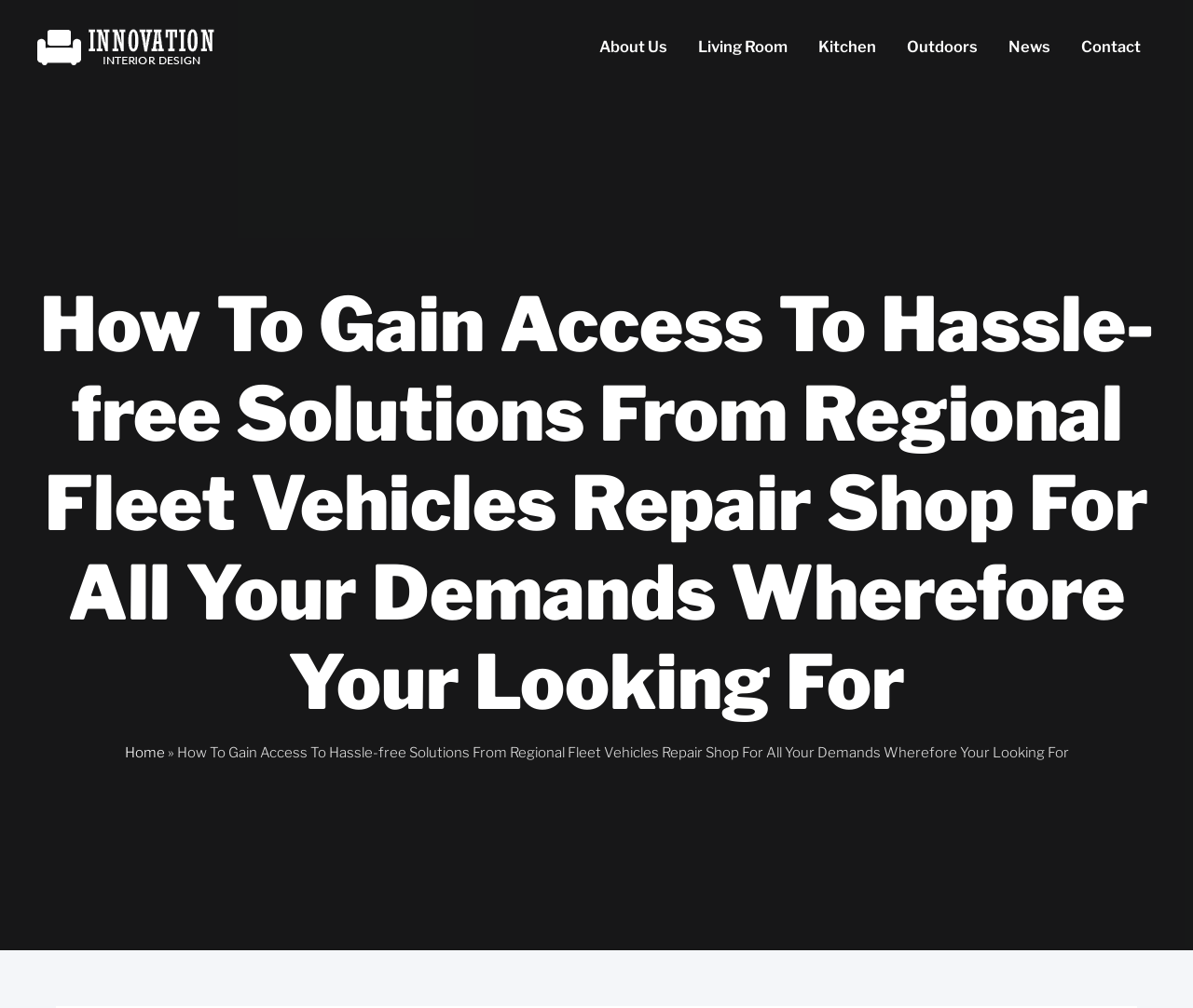Identify and provide the title of the webpage.

How To Gain Access To Hassle-free Solutions From Regional Fleet Vehicles Repair Shop For All Your Demands Wherefore Your Looking For